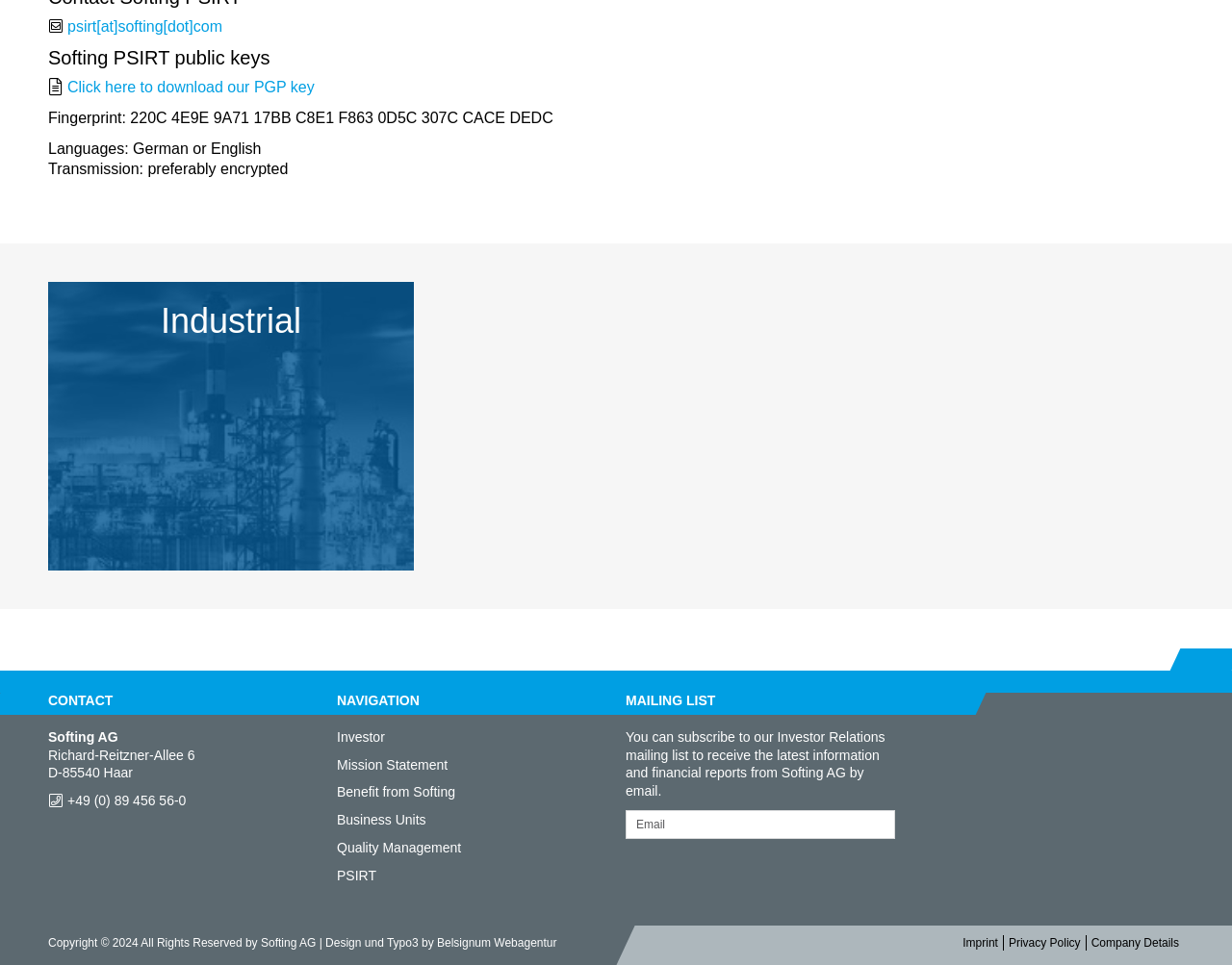Extract the bounding box coordinates for the HTML element that matches this description: "Investor". The coordinates should be four float numbers between 0 and 1, i.e., [left, top, right, bottom].

[0.273, 0.755, 0.312, 0.771]